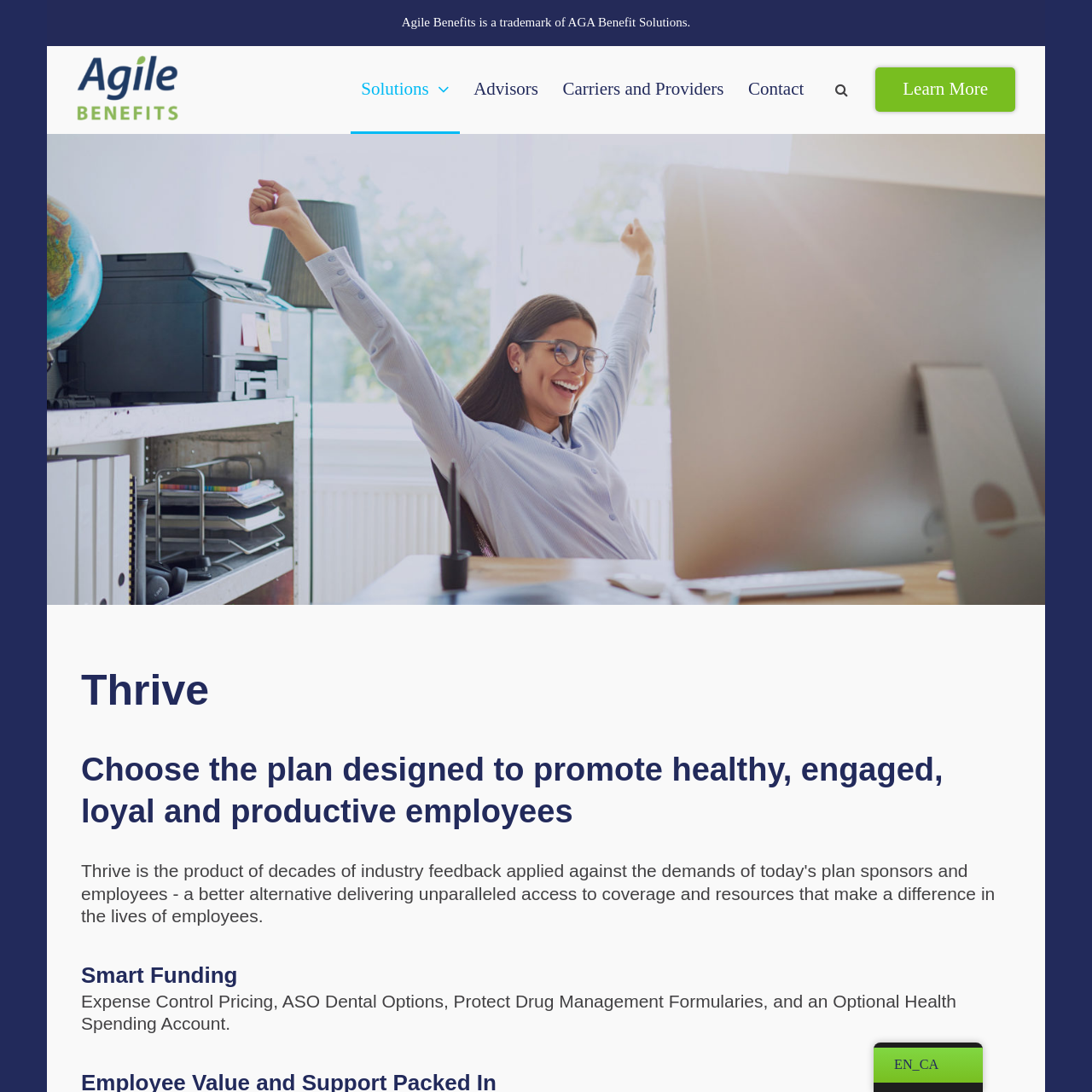How many main navigation links are there?
From the image, respond using a single word or phrase.

4